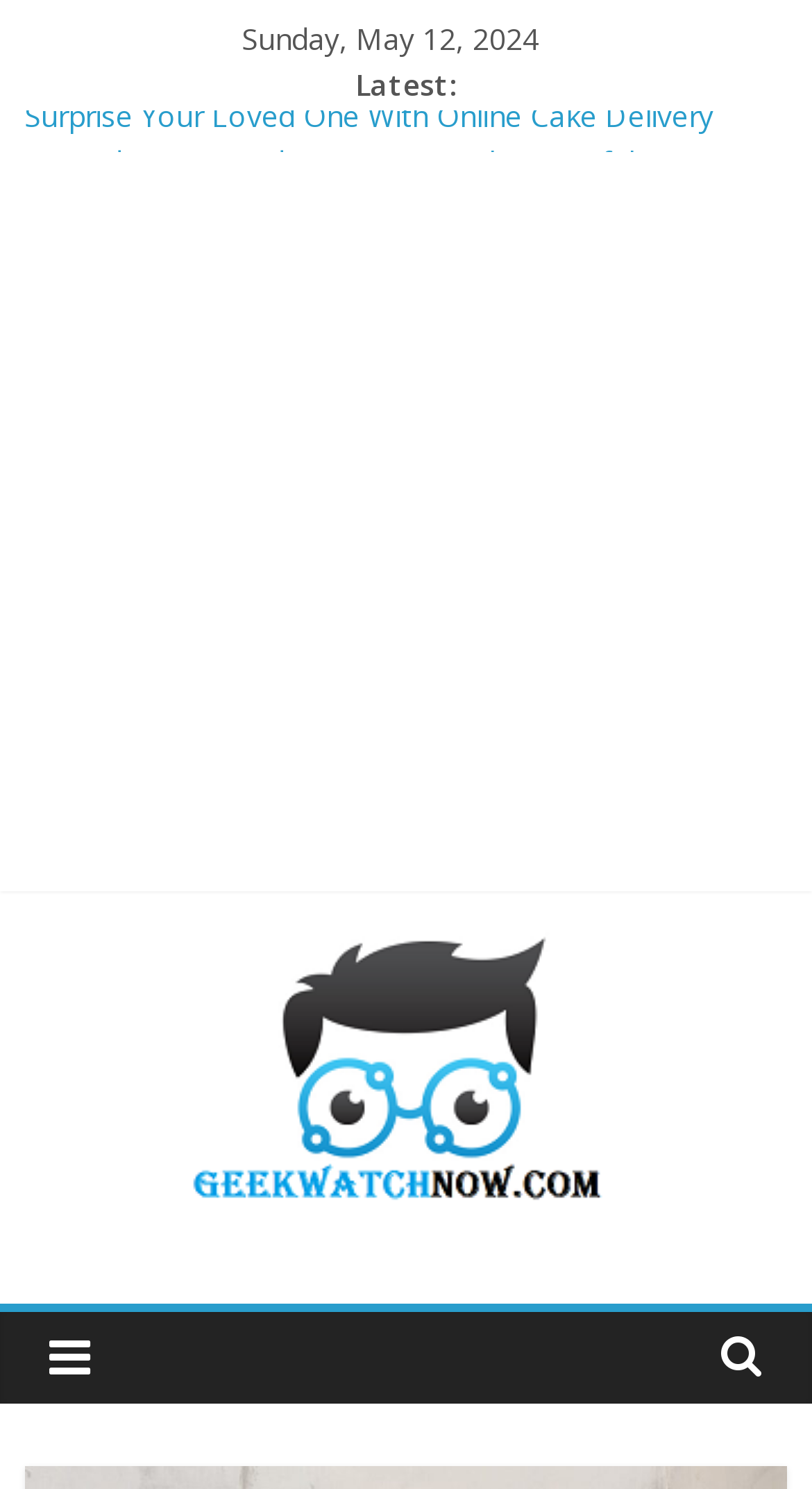What is the name of the blog?
Using the visual information from the image, give a one-word or short-phrase answer.

My Blog